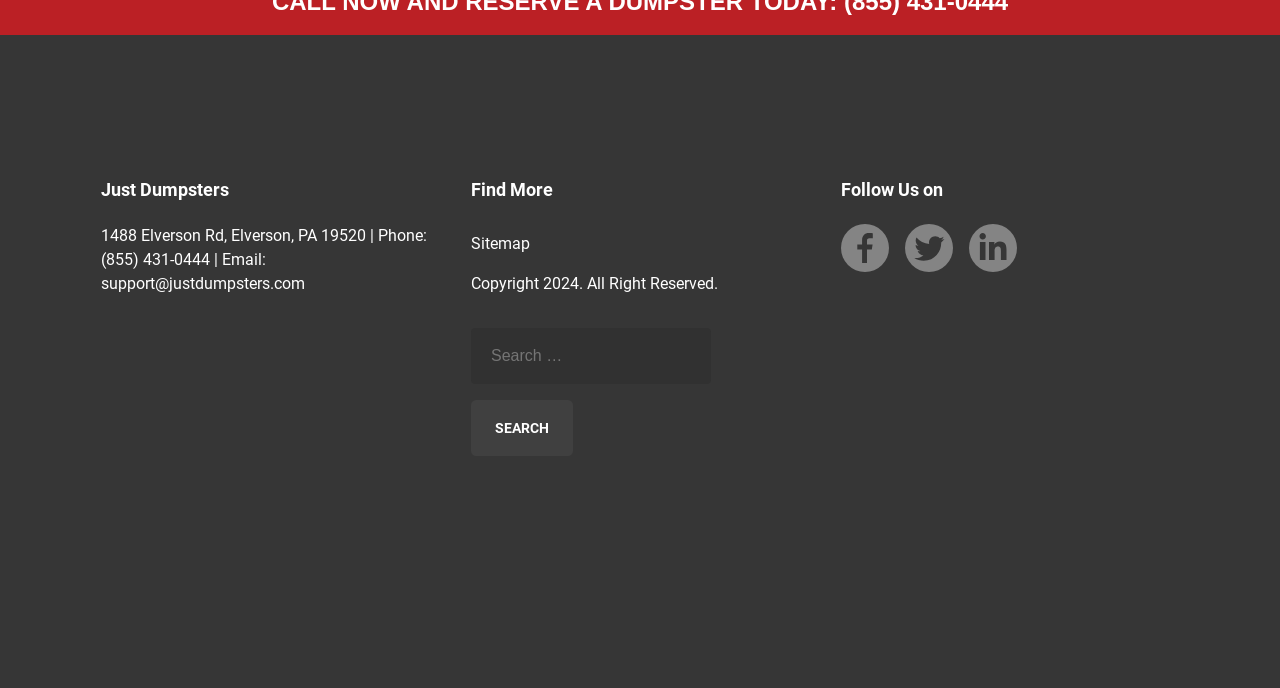How many social media links are there?
Please utilize the information in the image to give a detailed response to the question.

There are three social media links on the webpage, each represented by an image icon. They are located near the bottom of the webpage, and they do not have any accompanying text.